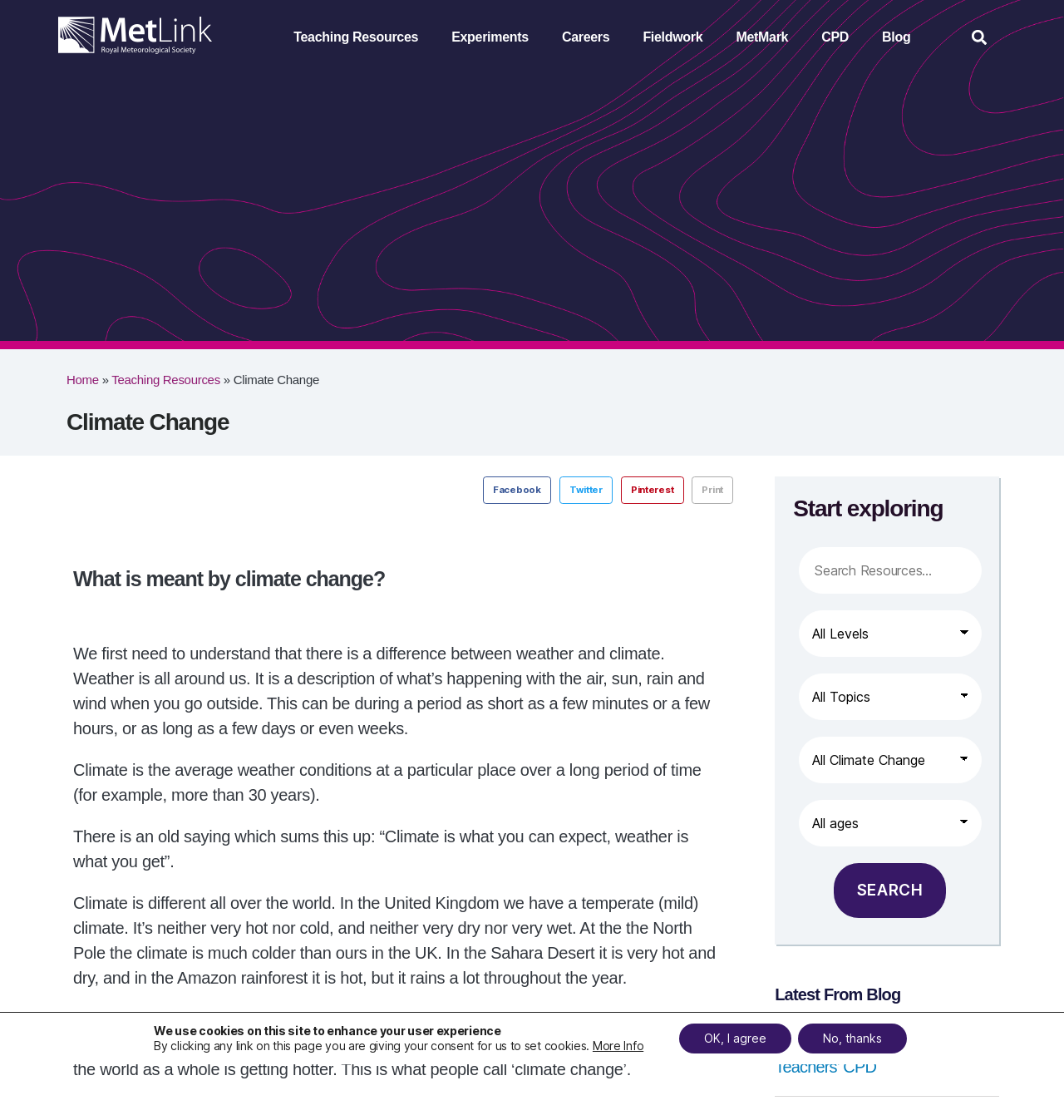What is the purpose of the 'Search Resources' textbox?
Provide a comprehensive and detailed answer to the question.

The 'Search Resources' textbox is located under the 'Start exploring' heading, and it is accompanied by several comboboxes to filter the search results. This suggests that the textbox is intended for users to search for specific resources related to climate change and teaching.